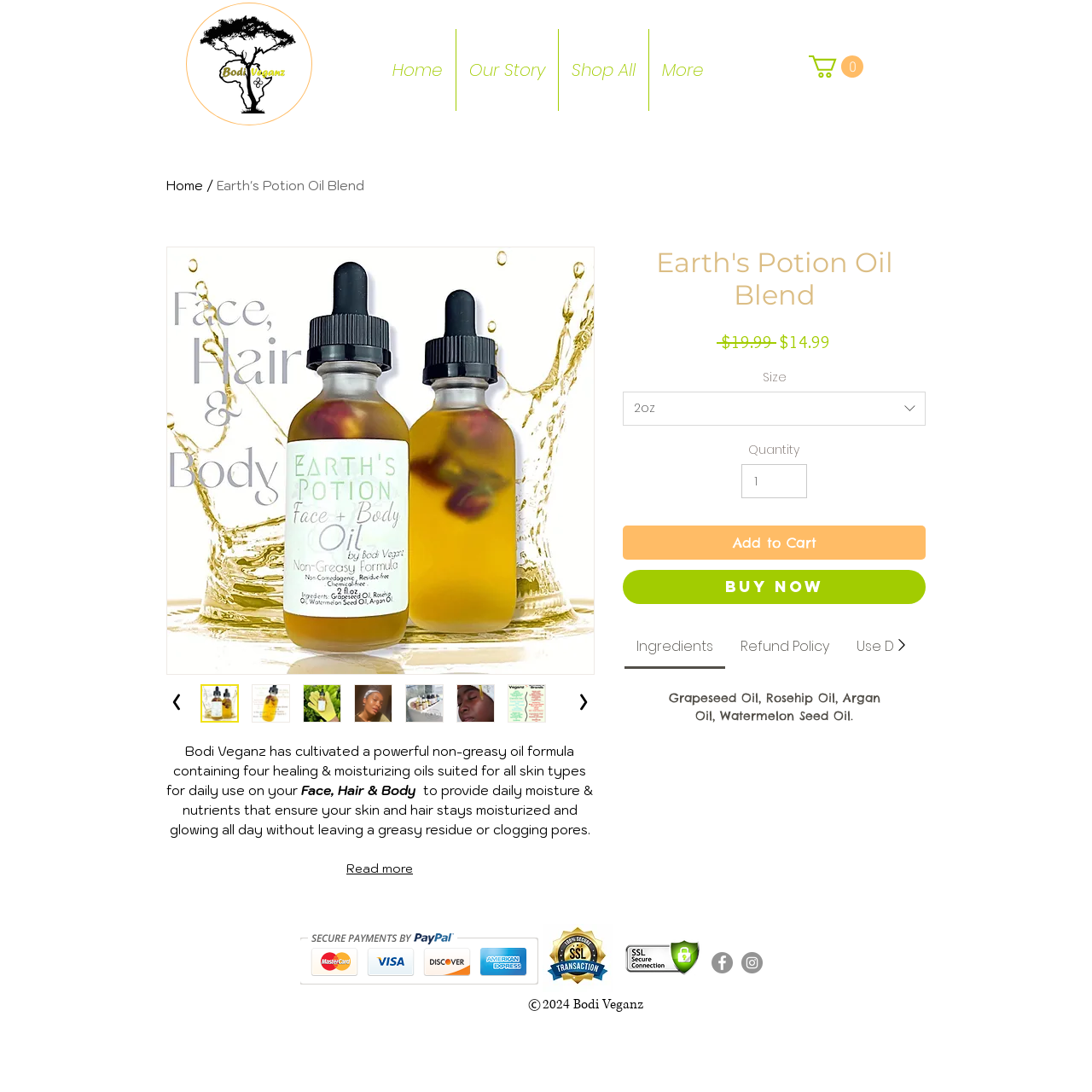Locate the UI element that matches the description aria-label="Facebook" in the webpage screenshot. Return the bounding box coordinates in the format (top-left x, top-left y, bottom-right x, bottom-right y), with values ranging from 0 to 1.

[0.652, 0.855, 0.671, 0.874]